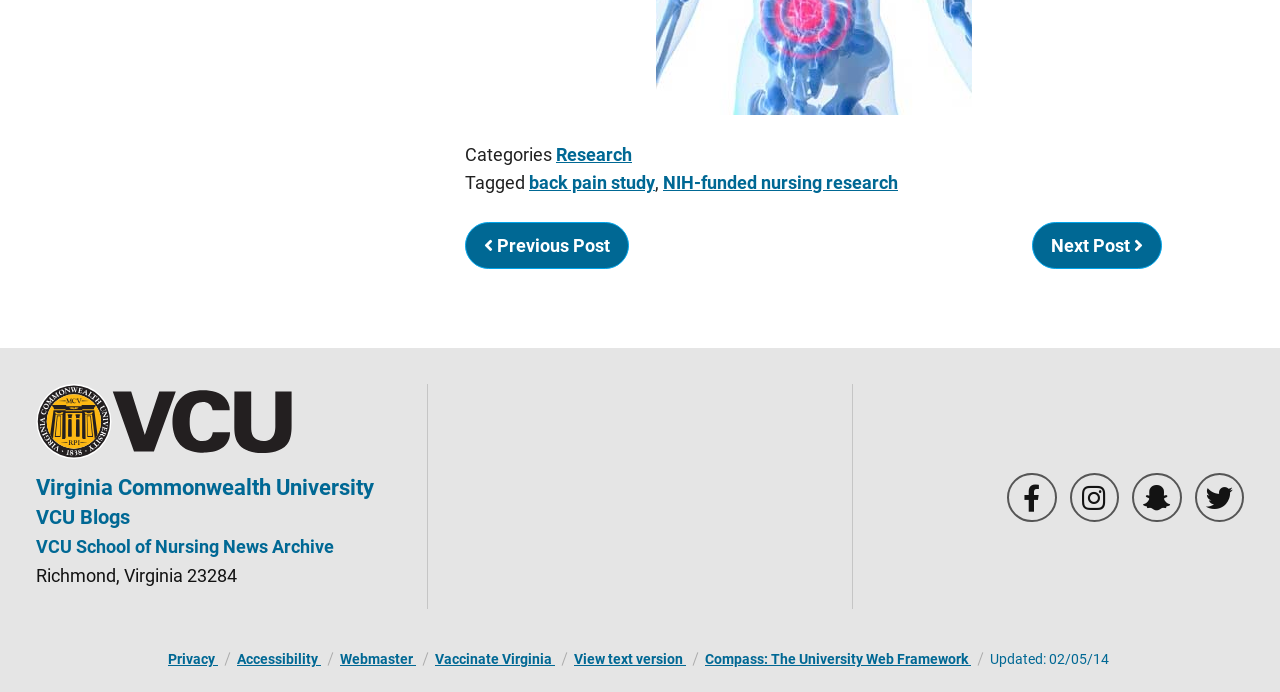Identify the bounding box for the UI element described as: "Webmaster". Ensure the coordinates are four float numbers between 0 and 1, formatted as [left, top, right, bottom].

[0.266, 0.94, 0.325, 0.963]